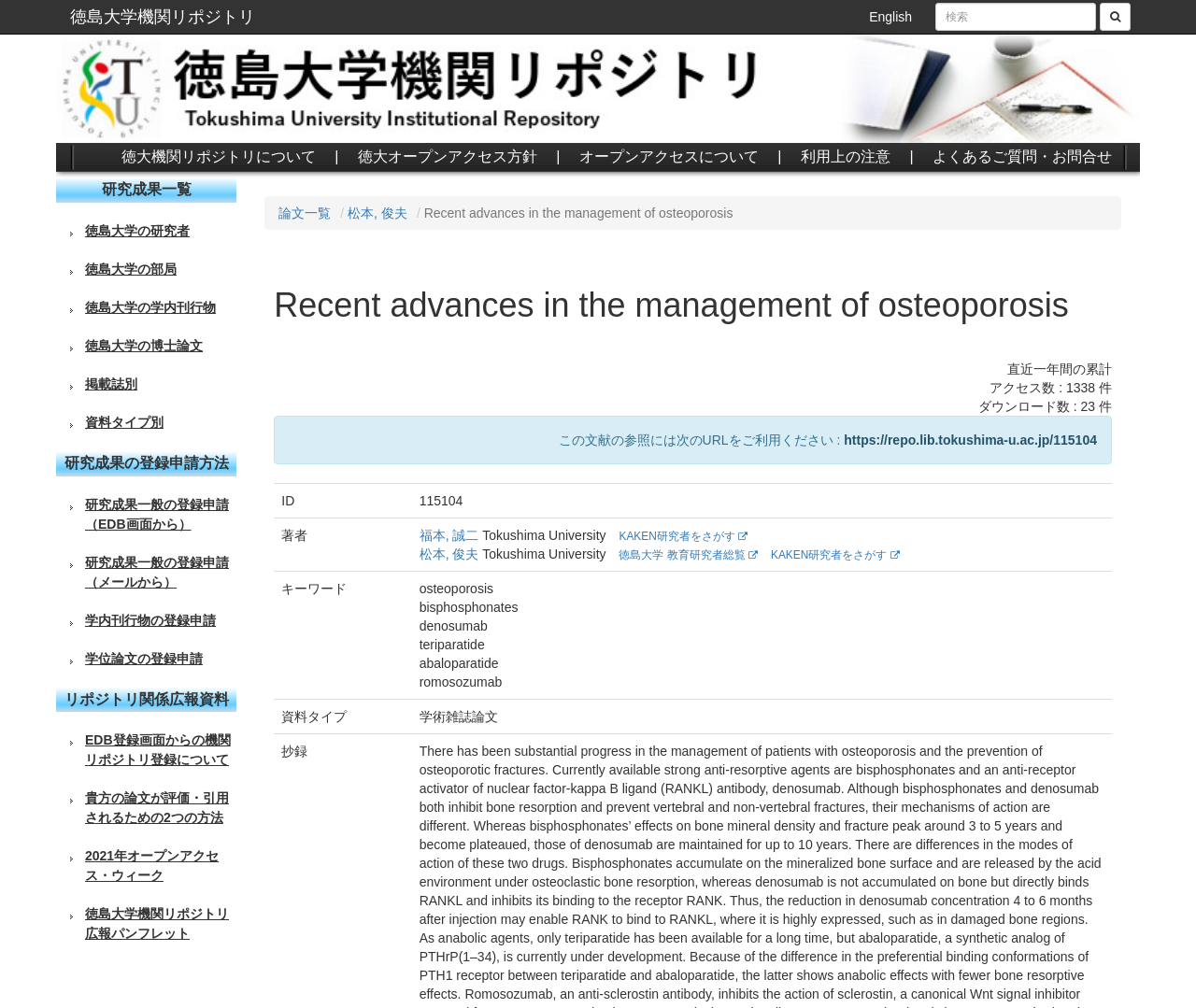Please examine the image and answer the question with a detailed explanation:
What is the name of the author?

I found the author's name by looking at the link with the text '松本, 俊夫' which is located below the title 'Recent advances in the management of osteoporosis'.